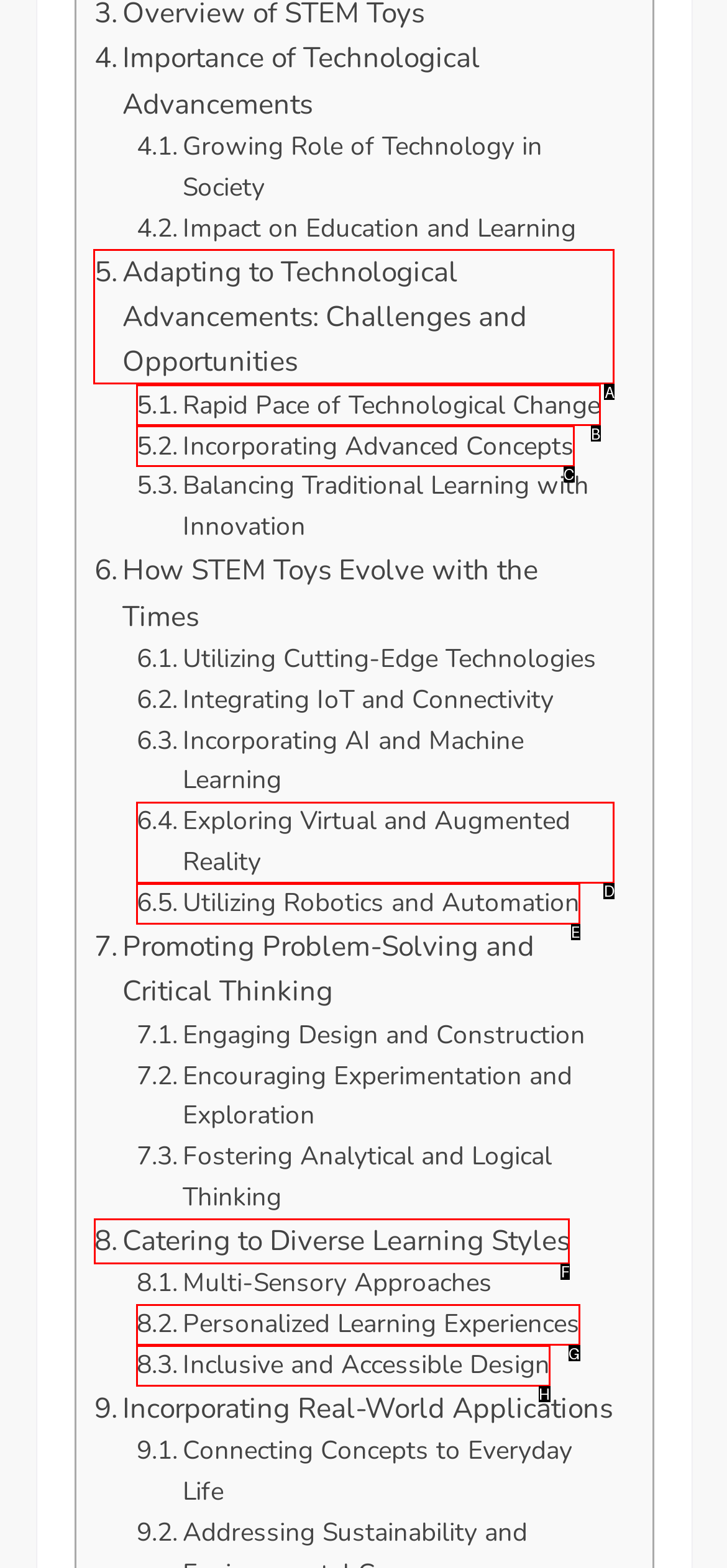Indicate which HTML element you need to click to complete the task: Learn about adapting to technological advancements. Provide the letter of the selected option directly.

A